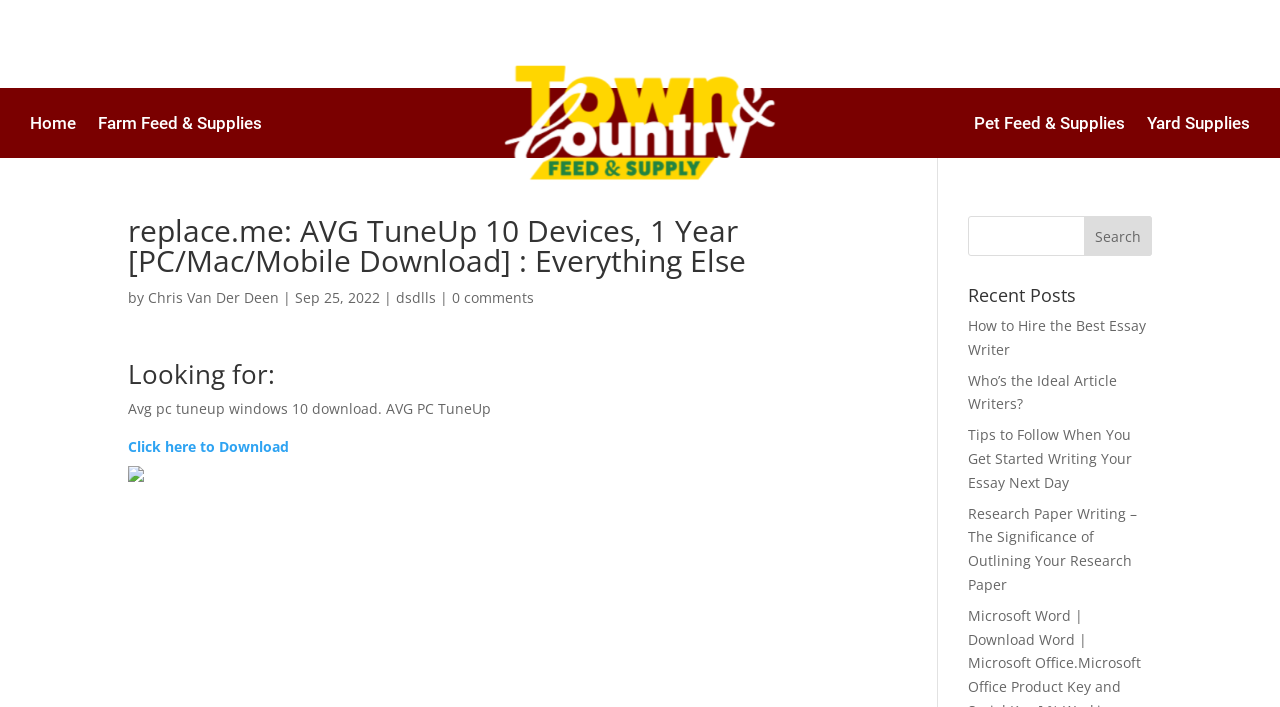Find the bounding box coordinates of the element I should click to carry out the following instruction: "Visit Pet Feed & Supplies page".

[0.761, 0.164, 0.879, 0.195]